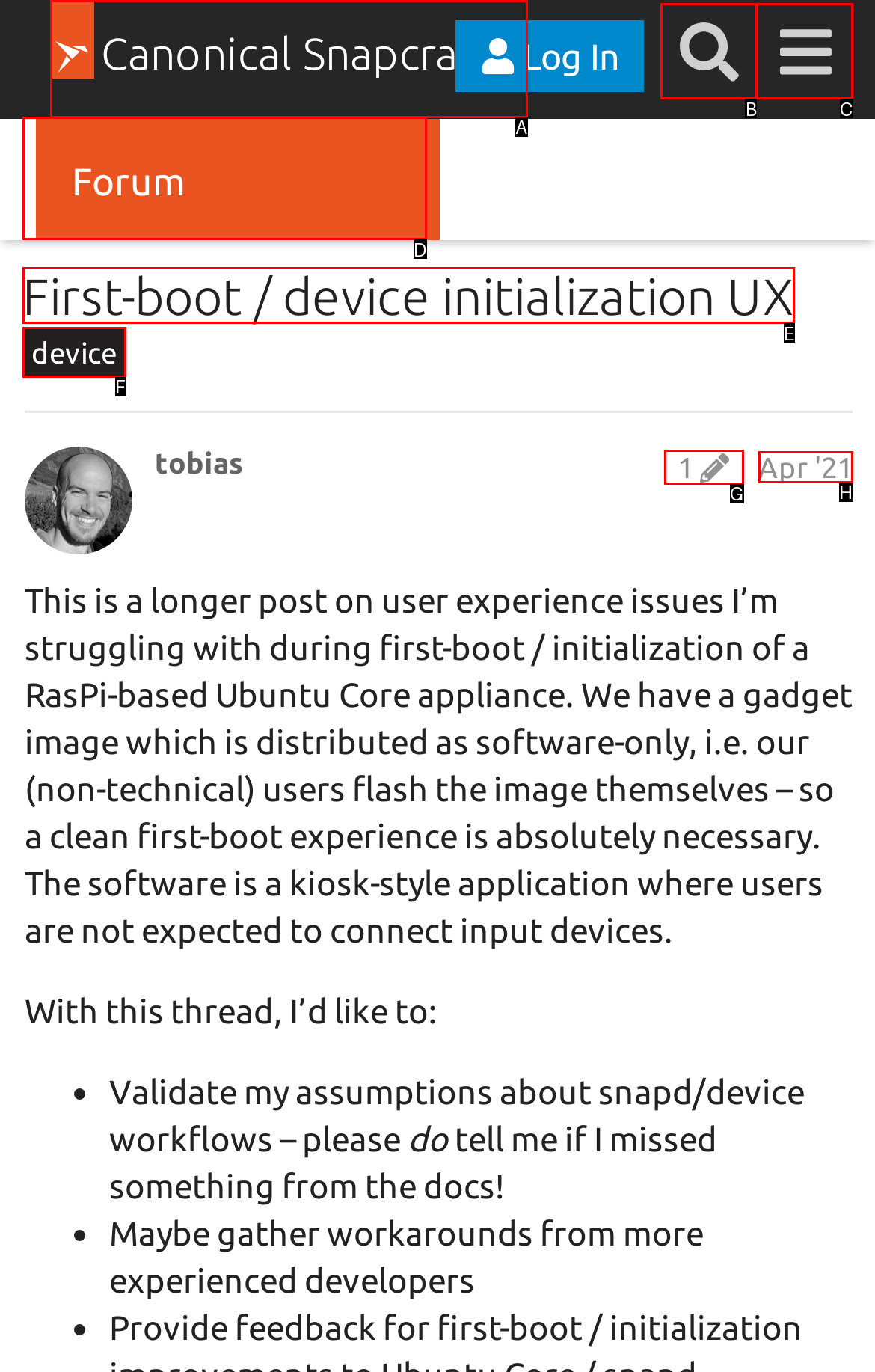Determine the correct UI element to click for this instruction: Read the post about first-boot device initialization UX. Respond with the letter of the chosen element.

E